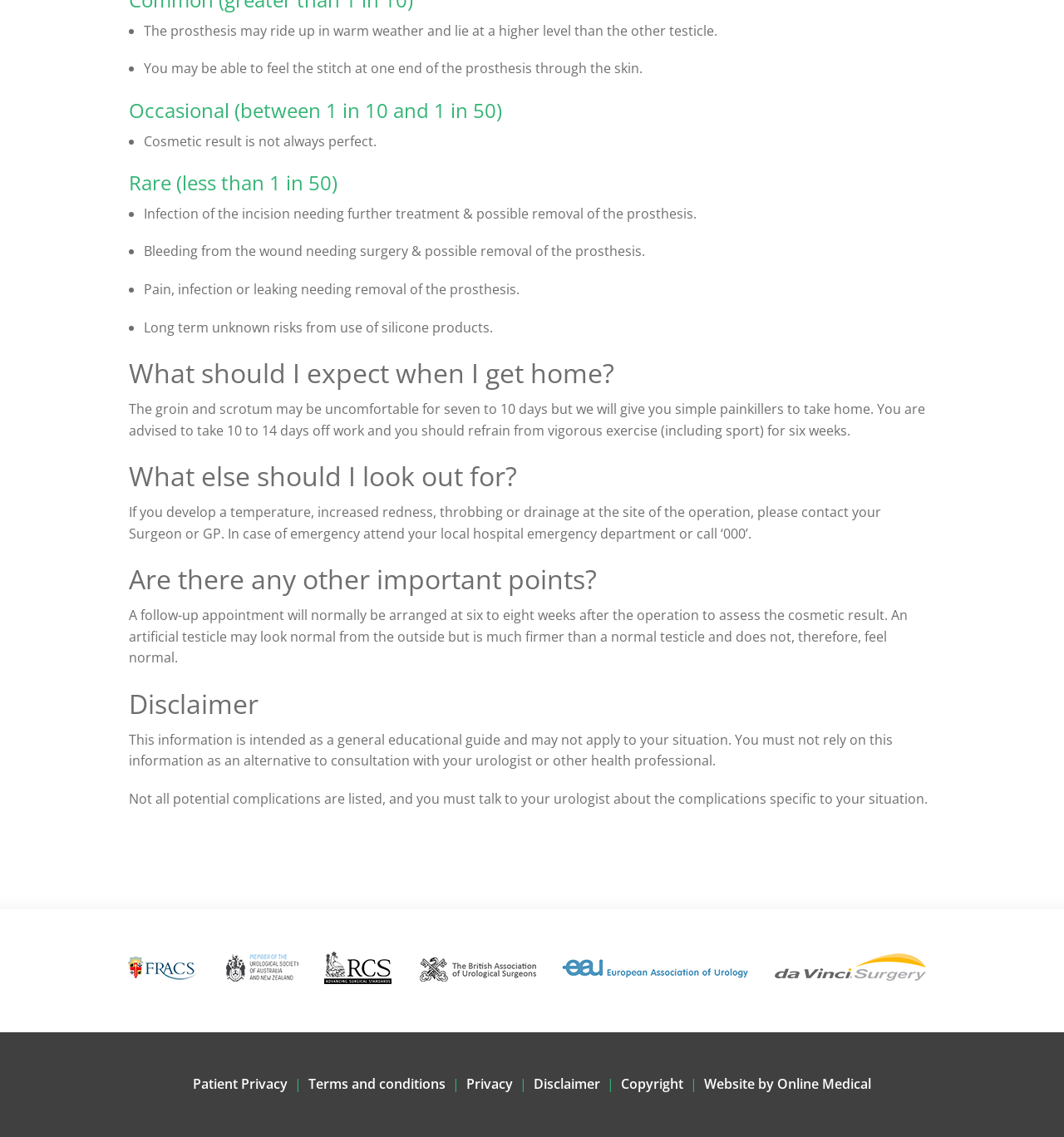Please locate the UI element described by "Terms and conditions" and provide its bounding box coordinates.

[0.29, 0.945, 0.419, 0.961]